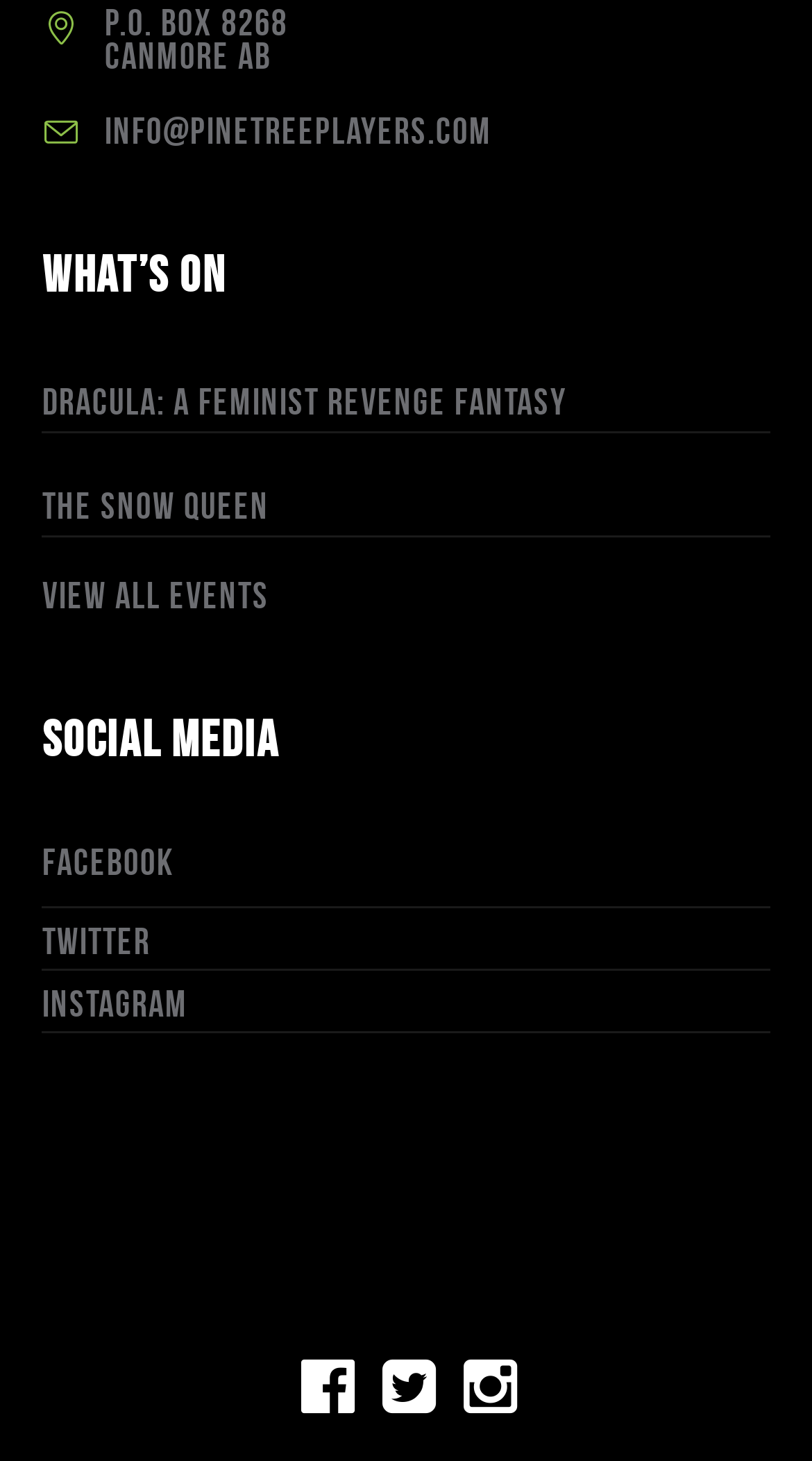Please determine the bounding box coordinates of the section I need to click to accomplish this instruction: "Read more about Dracula: A Feminist Revenge Fantasy".

[0.052, 0.303, 0.388, 0.355]